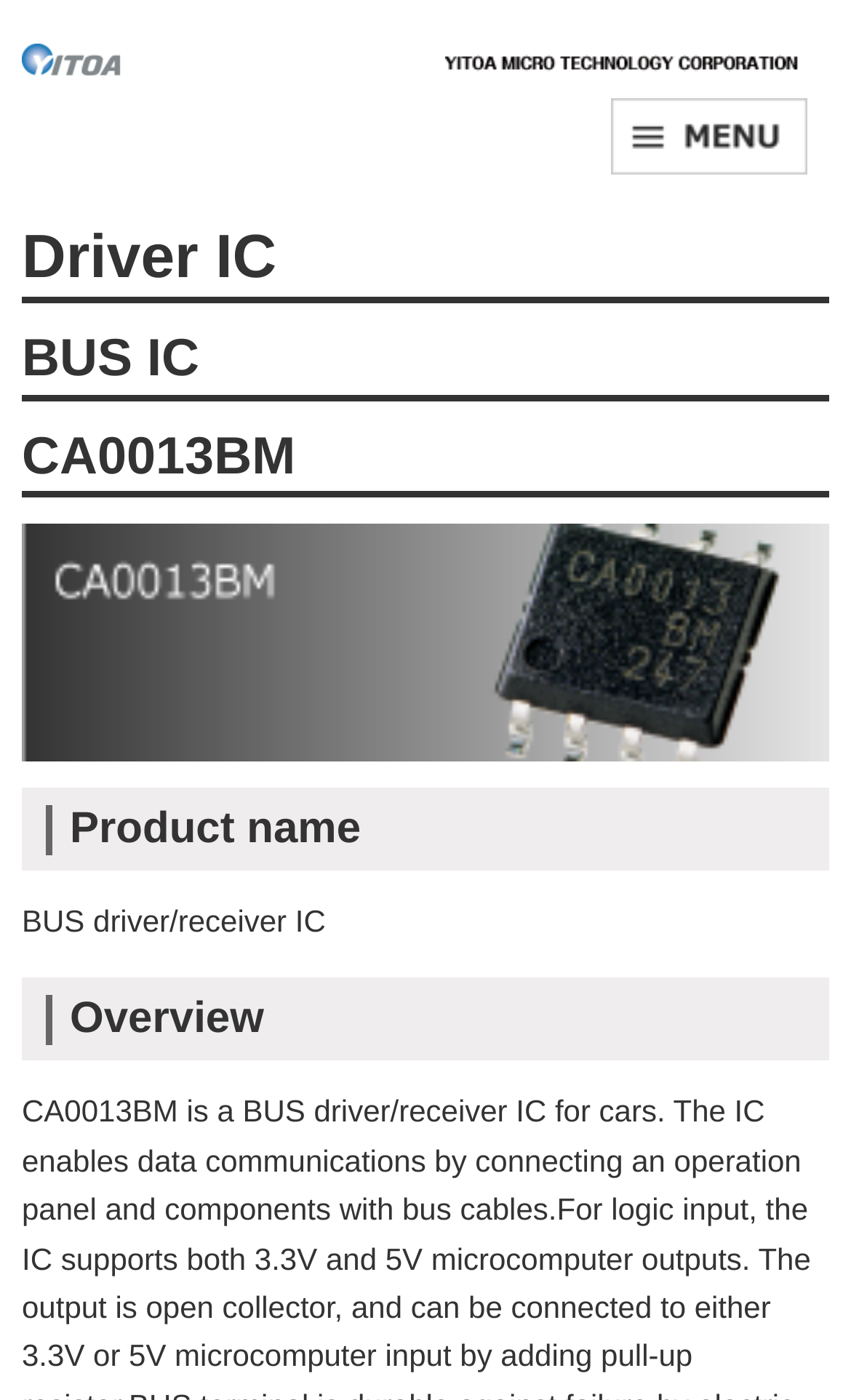What is the company name associated with the IC?
Using the details from the image, give an elaborate explanation to answer the question.

The webpage has a heading 'YITOA MICRO TECHNOLOGY CORPORATION' at the top, which indicates that the company associated with the IC CA0013BM is YITOA MICRO TECHNOLOGY CORPORATION.